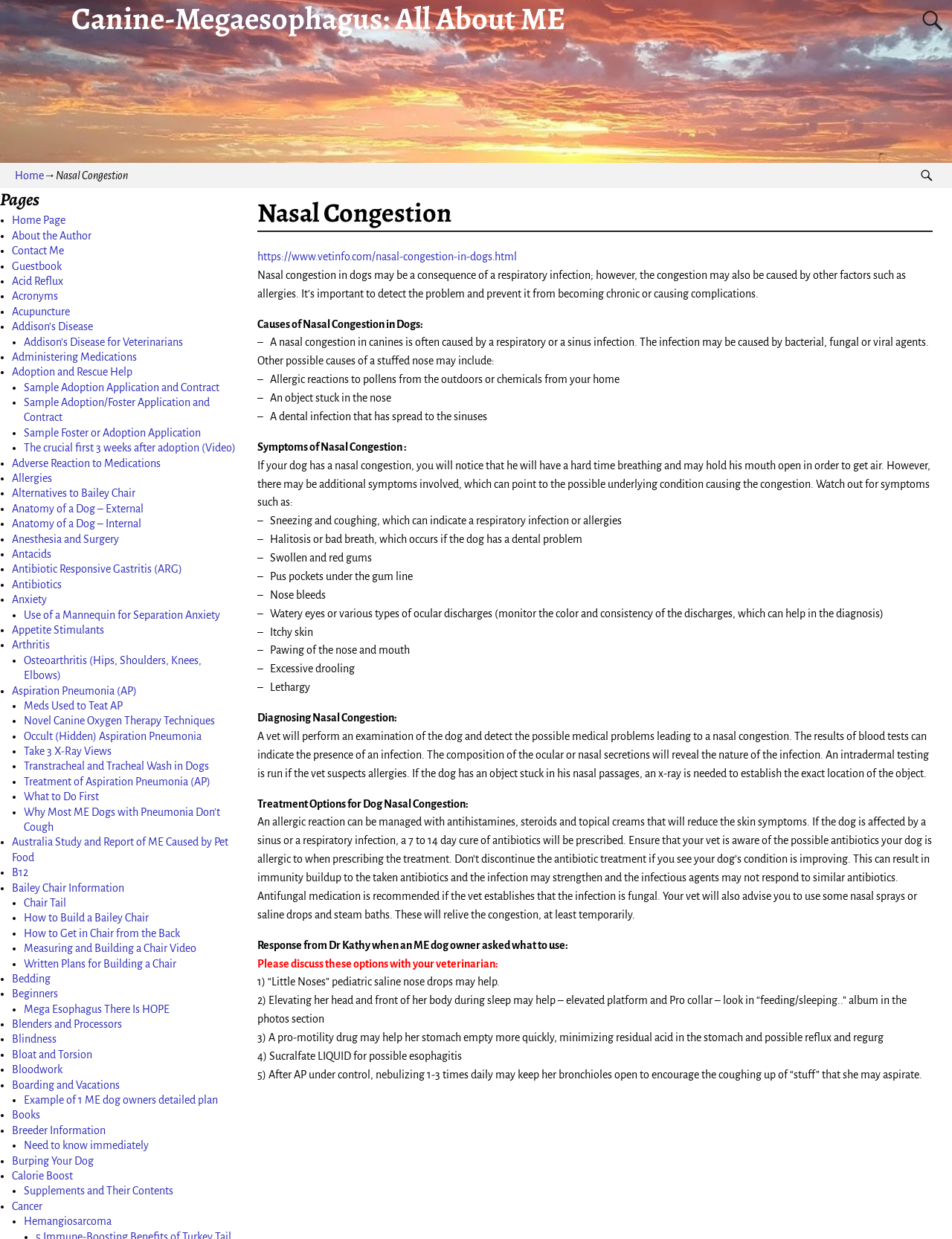Please answer the following question as detailed as possible based on the image: 
What are the possible causes of nasal congestion in dogs?

The possible causes of nasal congestion in dogs include respiratory infection, allergies, an object stuck in the nose, a dental infection that has spread to the sinuses, and other factors, as mentioned in the webpage content.